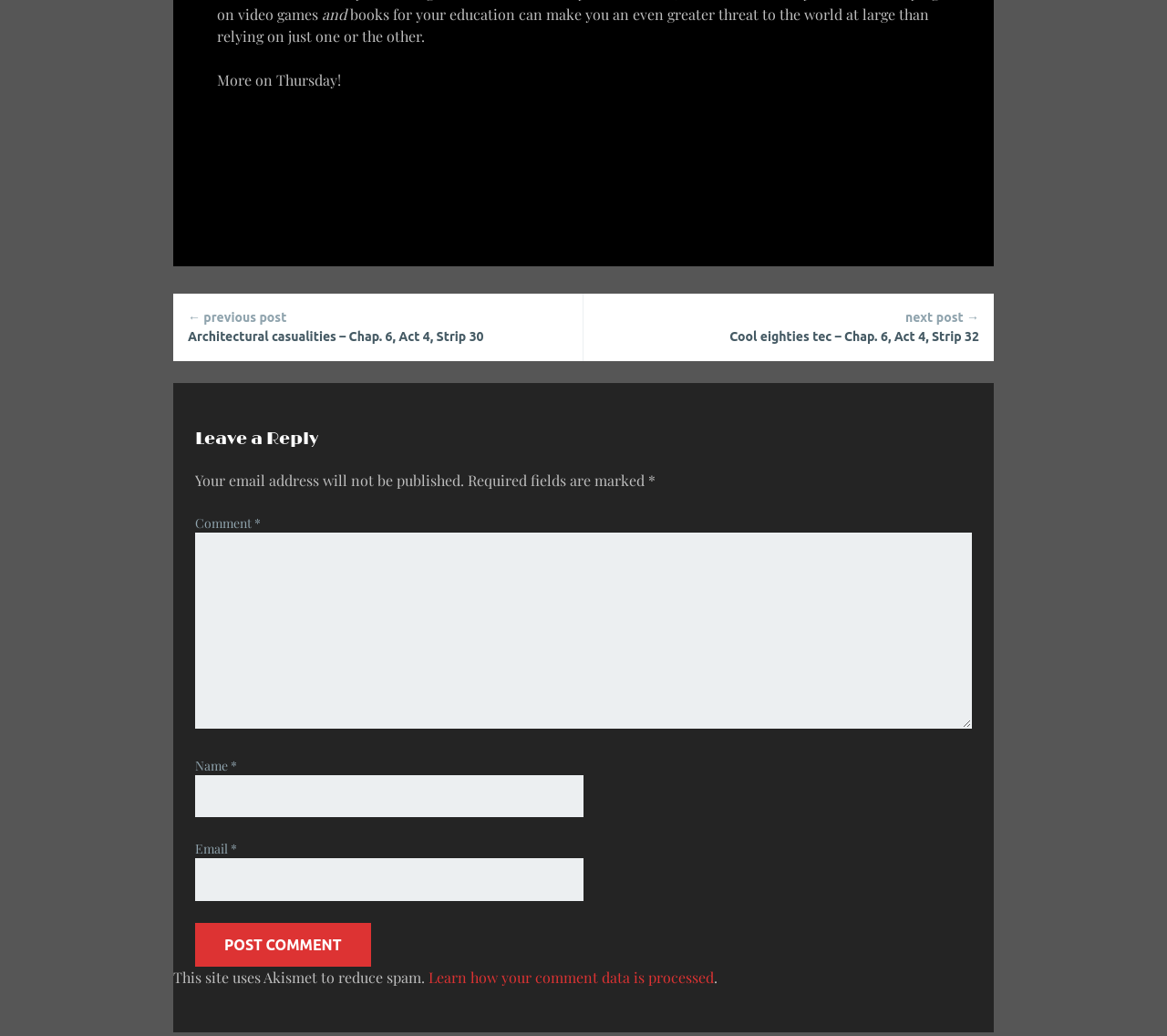Using the given element description, provide the bounding box coordinates (top-left x, top-left y, bottom-right x, bottom-right y) for the corresponding UI element in the screenshot: parent_node: Name * name="author"

[0.167, 0.748, 0.5, 0.789]